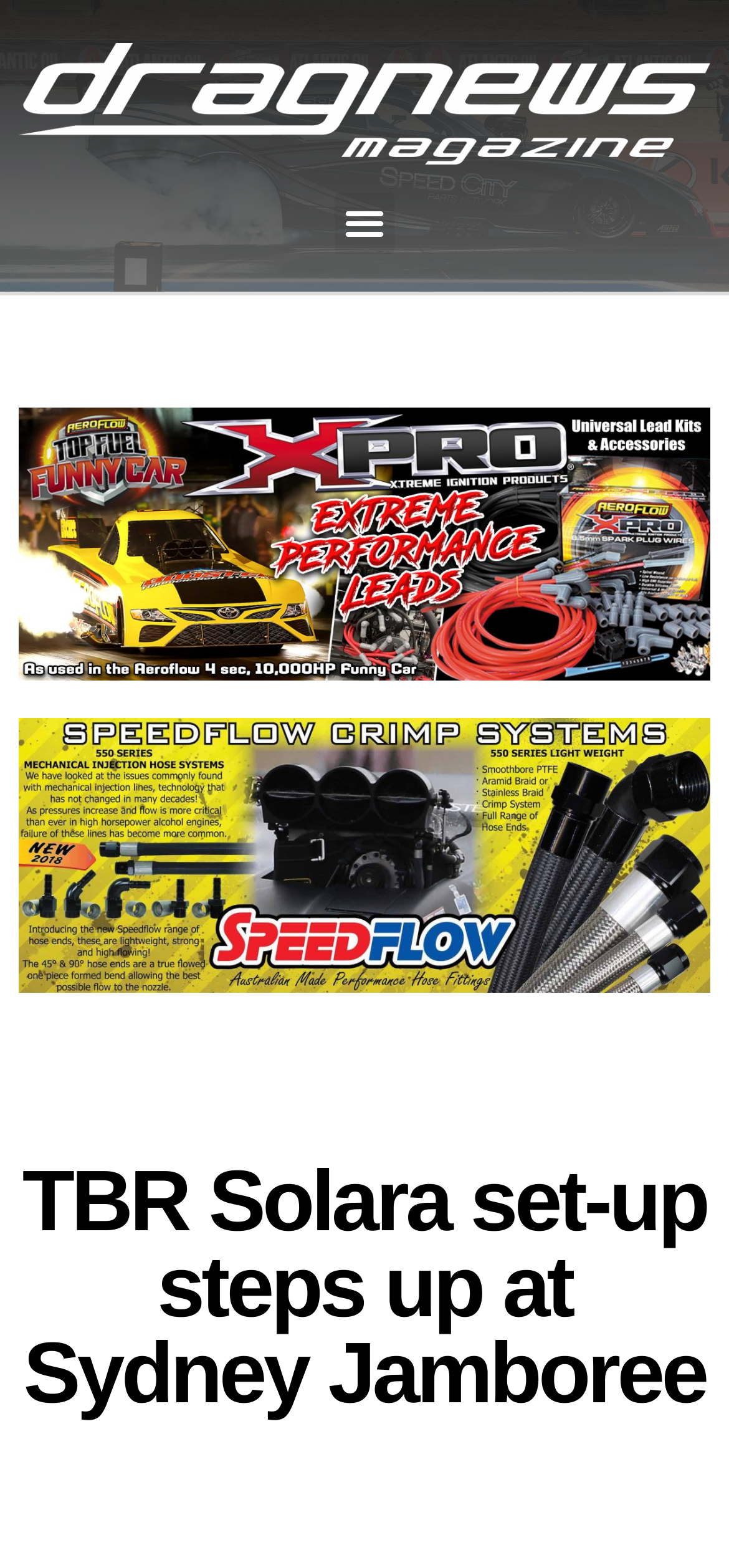Please determine the heading text of this webpage.

TBR Solara set-up steps up at Sydney Jamboree